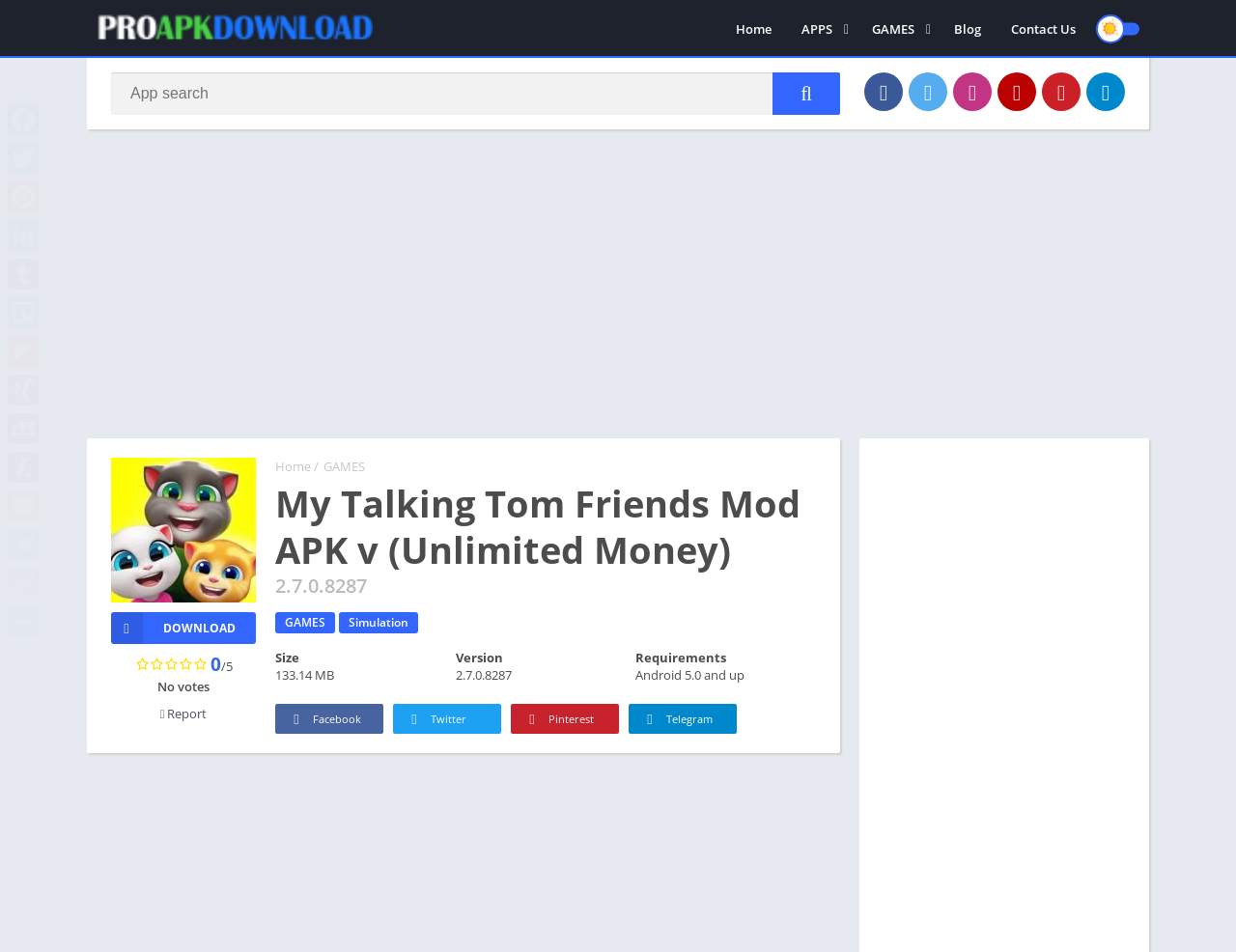Determine the bounding box coordinates of the UI element described by: "Pinterest".

[0.003, 0.187, 0.034, 0.227]